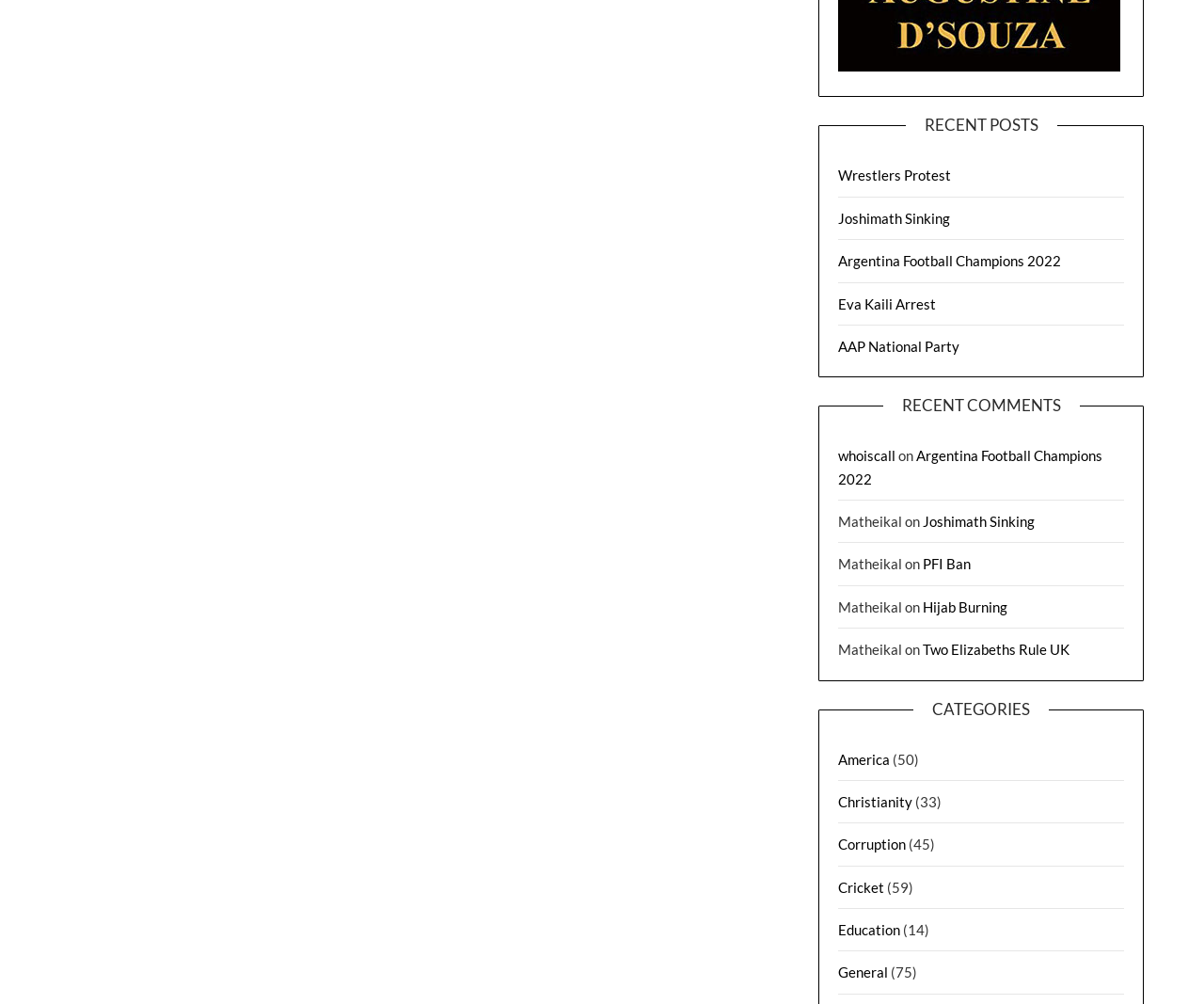Please determine the bounding box coordinates of the area that needs to be clicked to complete this task: 'Explore category America'. The coordinates must be four float numbers between 0 and 1, formatted as [left, top, right, bottom].

[0.696, 0.748, 0.739, 0.764]